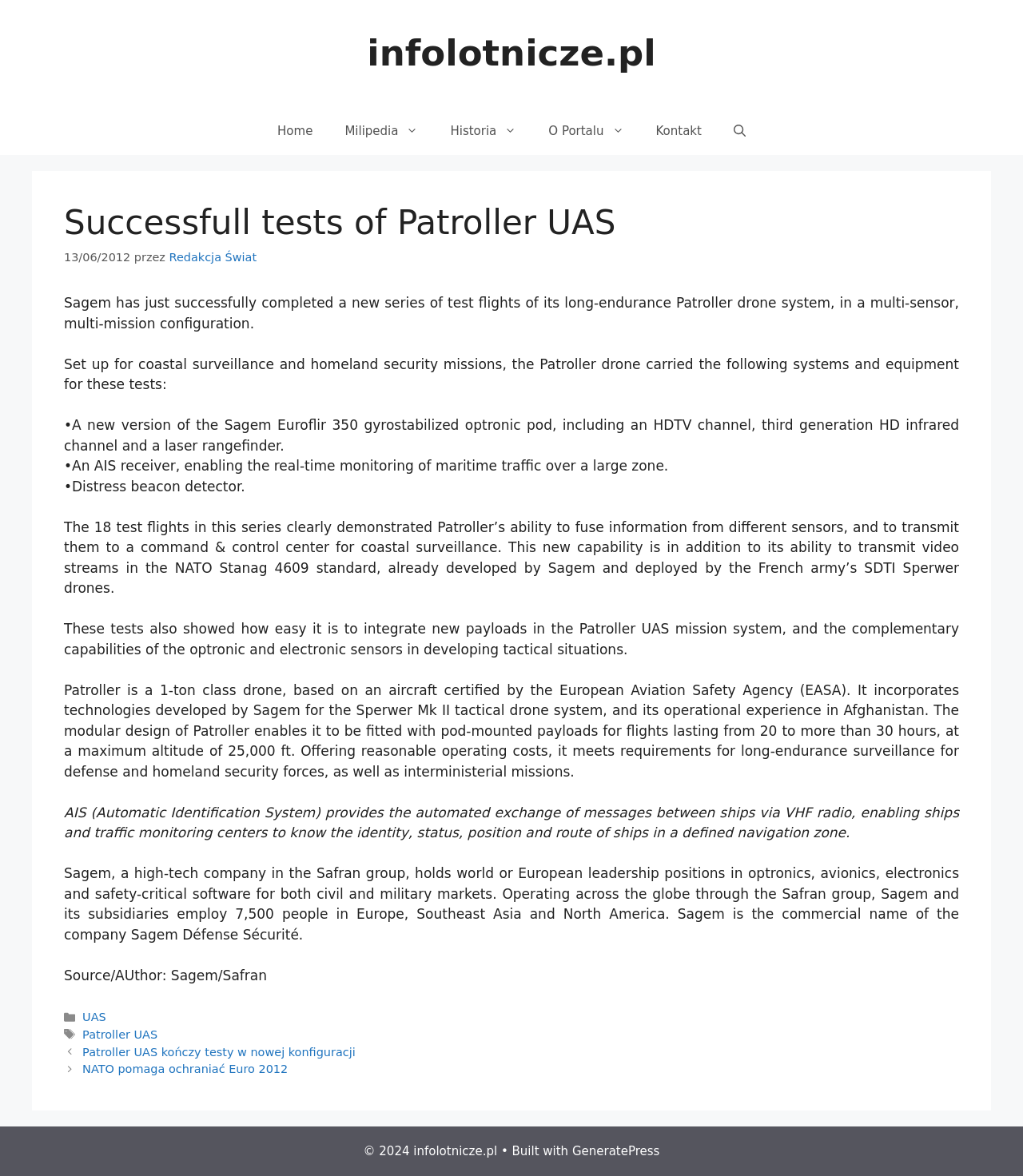Identify the bounding box coordinates of the area that should be clicked in order to complete the given instruction: "Read more about Patroller UAS". The bounding box coordinates should be four float numbers between 0 and 1, i.e., [left, top, right, bottom].

[0.165, 0.213, 0.251, 0.224]